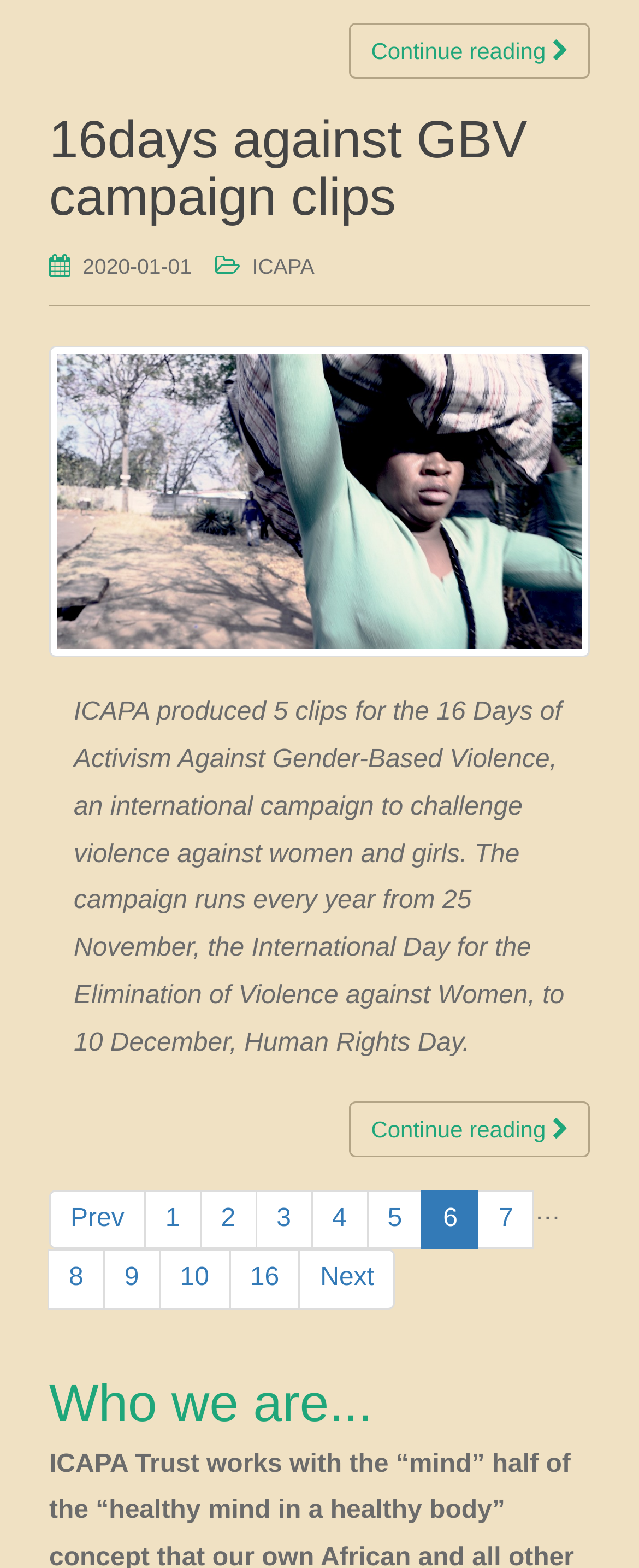Please answer the following question using a single word or phrase: 
How many navigation links are there?

10